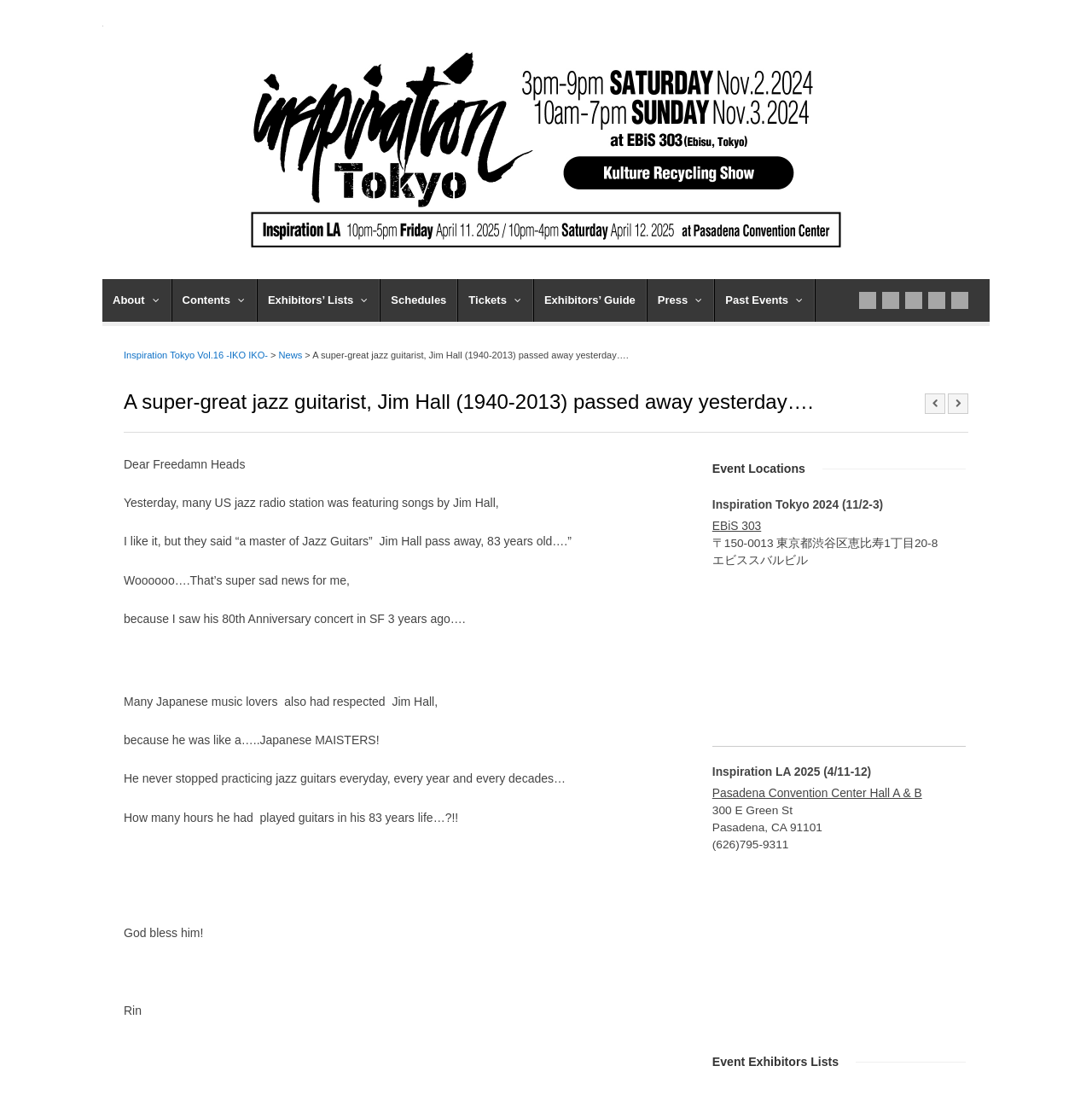Pinpoint the bounding box coordinates of the element you need to click to execute the following instruction: "Follow the 'twitter' social media account". The bounding box should be represented by four float numbers between 0 and 1, in the format [left, top, right, bottom].

[0.787, 0.267, 0.802, 0.282]